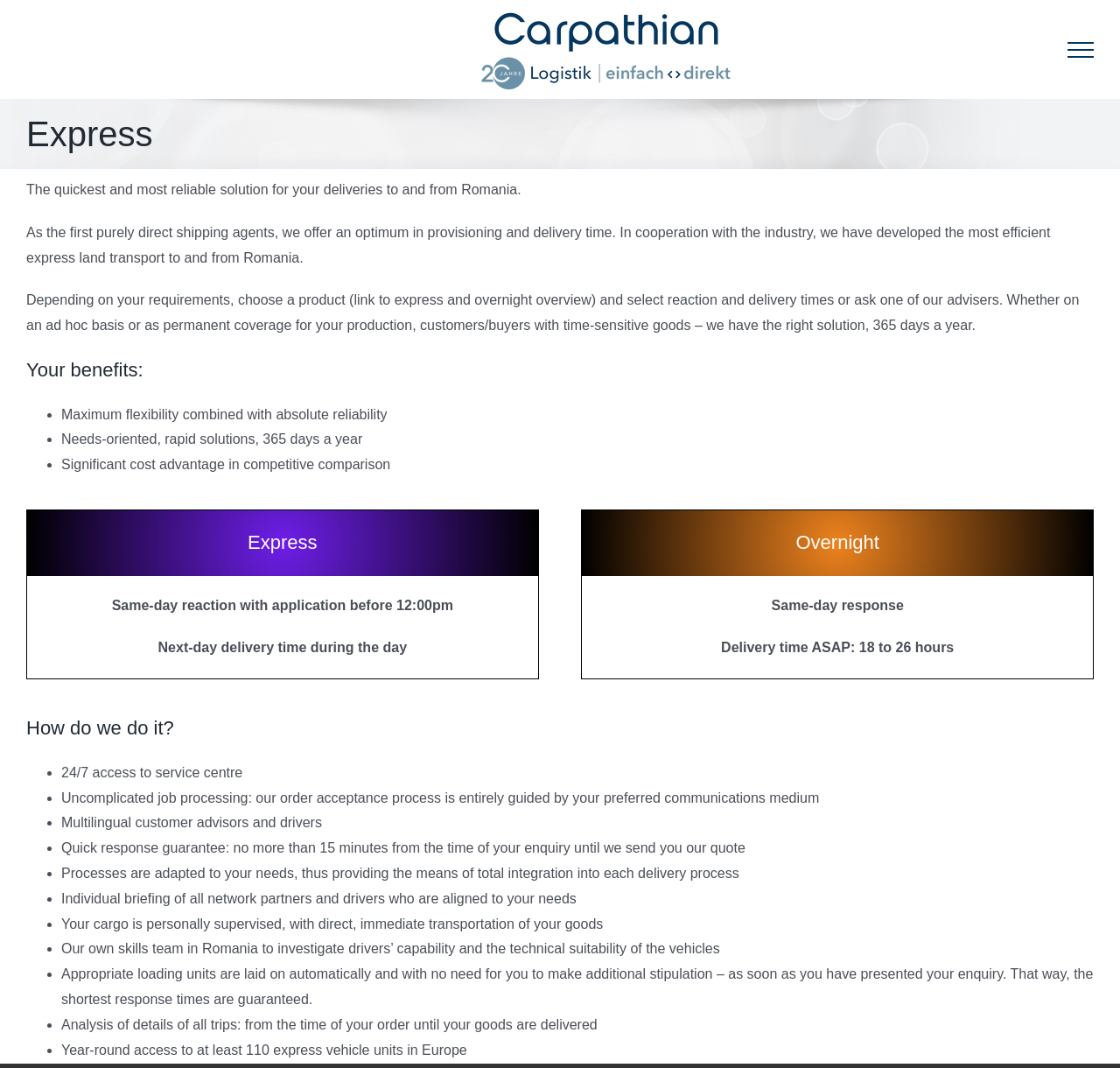What is the response time for same-day reaction?
Please use the visual content to give a single word or phrase answer.

Before 12:00pm